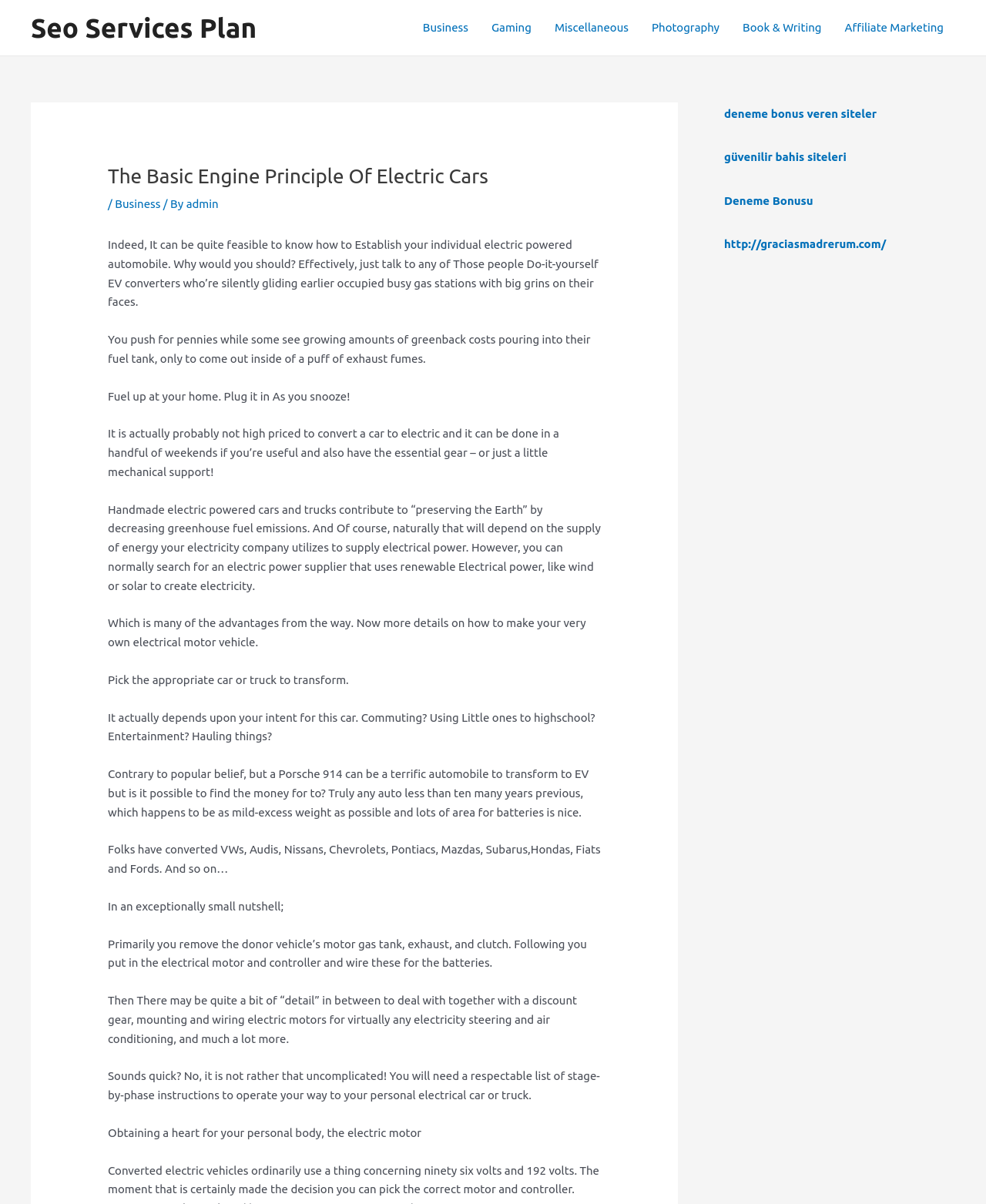Please identify and generate the text content of the webpage's main heading.

The Basic Engine Principle Of Electric Cars